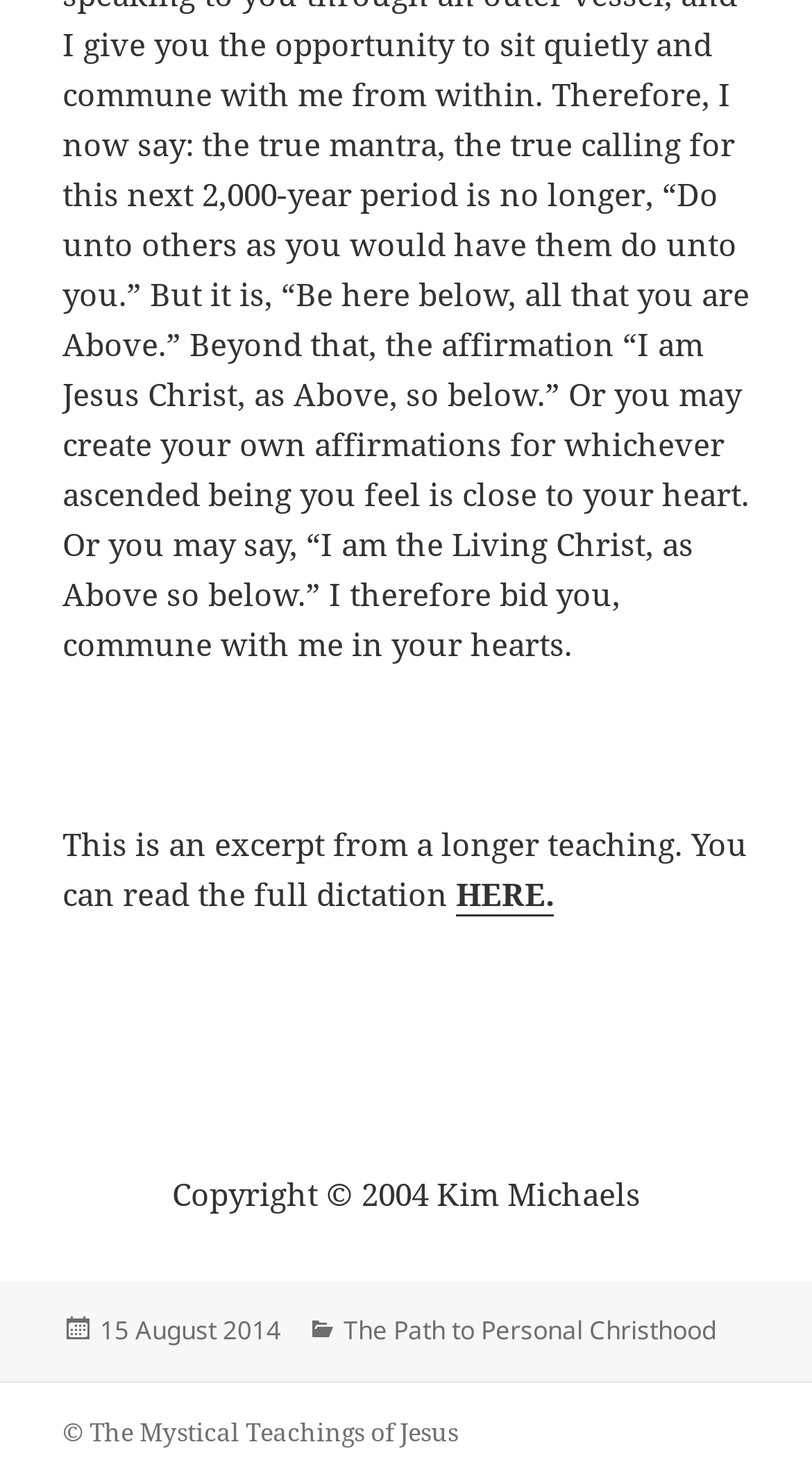Who is the copyright owner? From the image, respond with a single word or brief phrase.

Kim Michaels